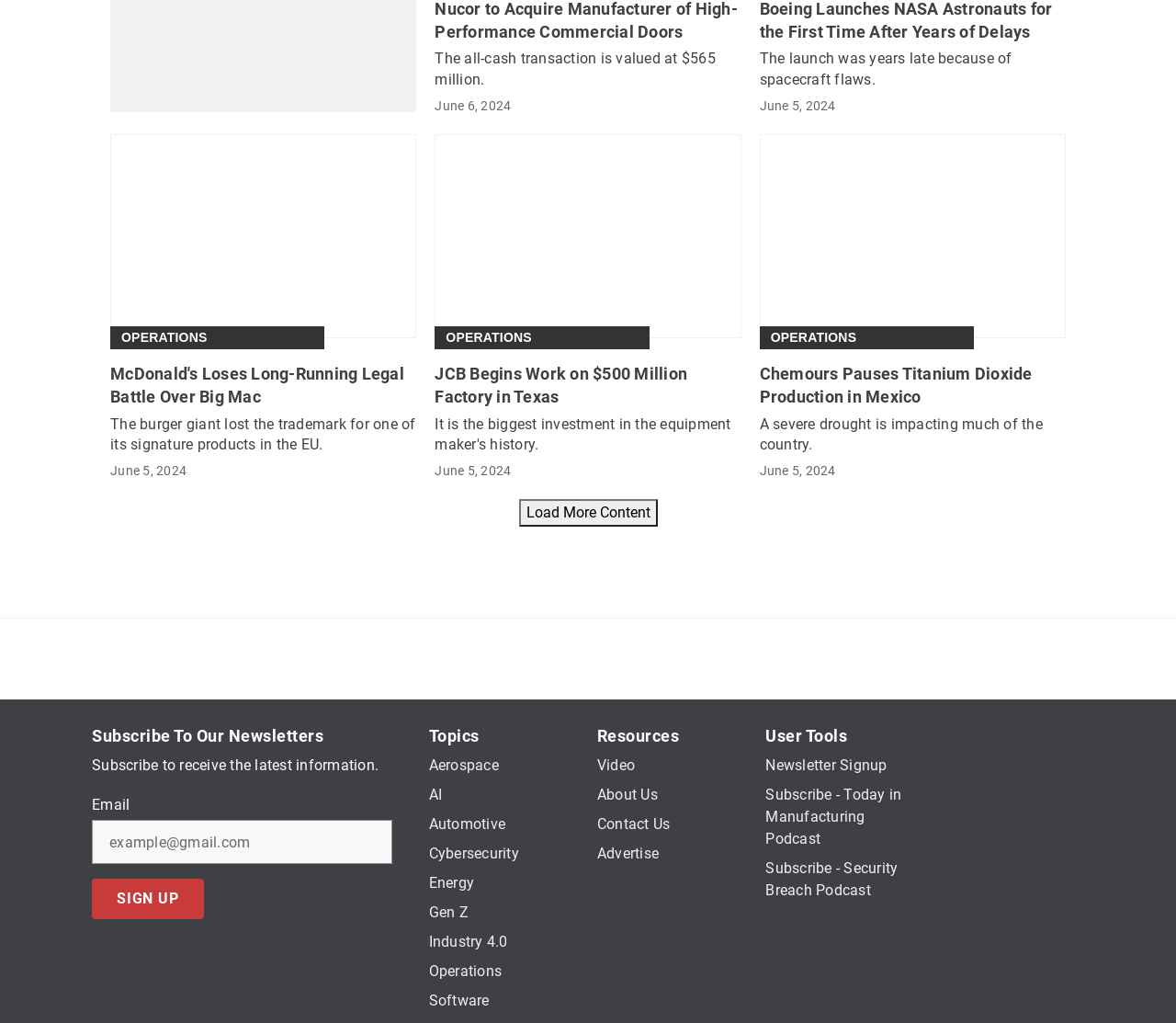Locate the bounding box coordinates of the element that should be clicked to execute the following instruction: "Click the 'SIGN UP' button".

[0.078, 0.859, 0.173, 0.899]